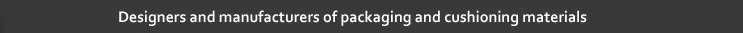Describe every detail you can see in the image.

The image features a prominent text banner stating, "Designers and manufacturers of packaging and cushioning materials." This conveys the expertise of the company in the packaging industry, highlighting their role in creating solutions designed to protect various products. The design of the banner is sleek and minimalist, likely intended to draw attention and communicate professionalism. The text is displayed in a clean, modern font, reflecting the company's focus on quality and innovation in their packaging offerings. This banner serves to reinforce the brand’s identity as a trusted provider of packaging solutions.